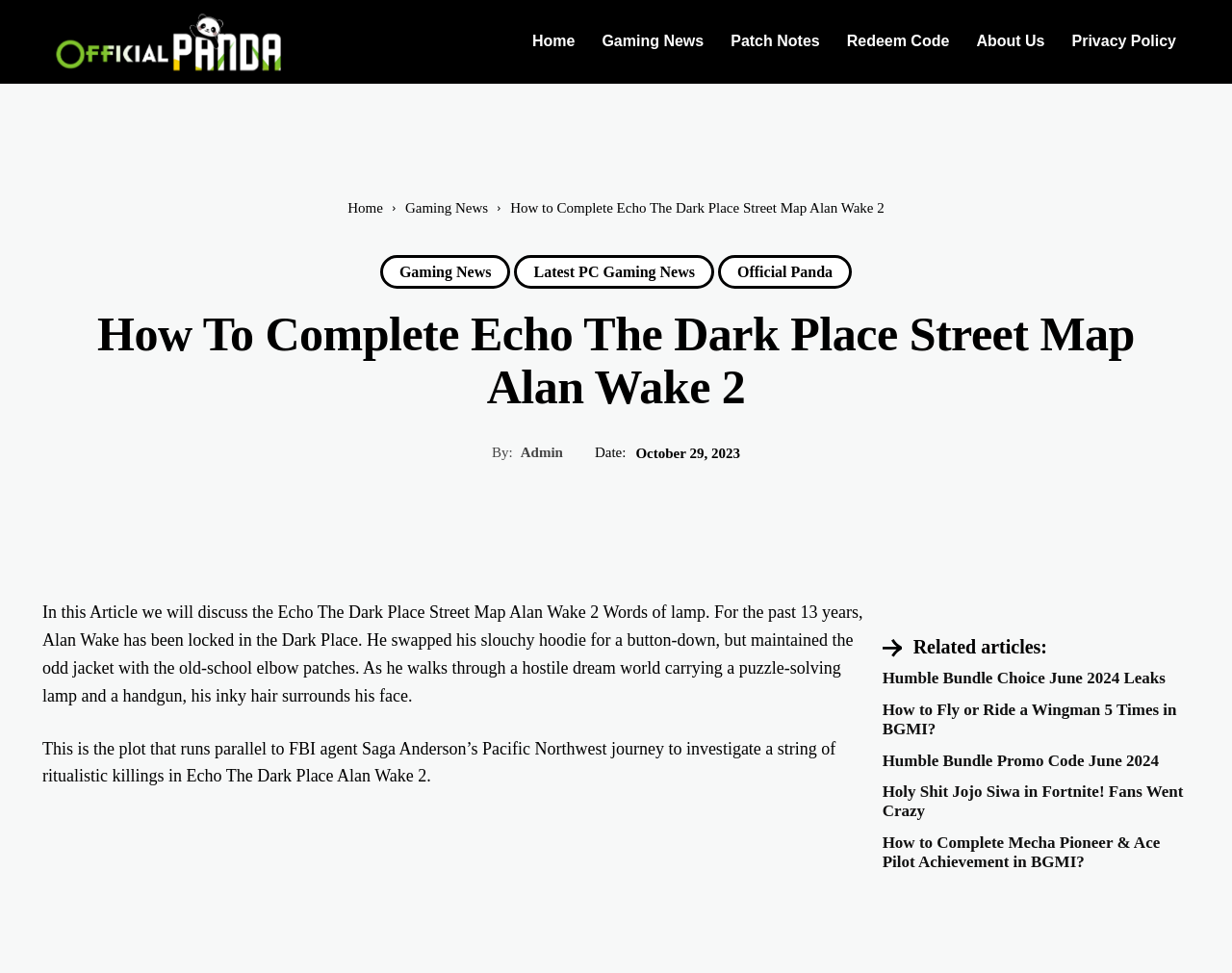Find the bounding box of the UI element described as: "Home". The bounding box coordinates should be given as four float values between 0 and 1, i.e., [left, top, right, bottom].

[0.421, 0.019, 0.478, 0.067]